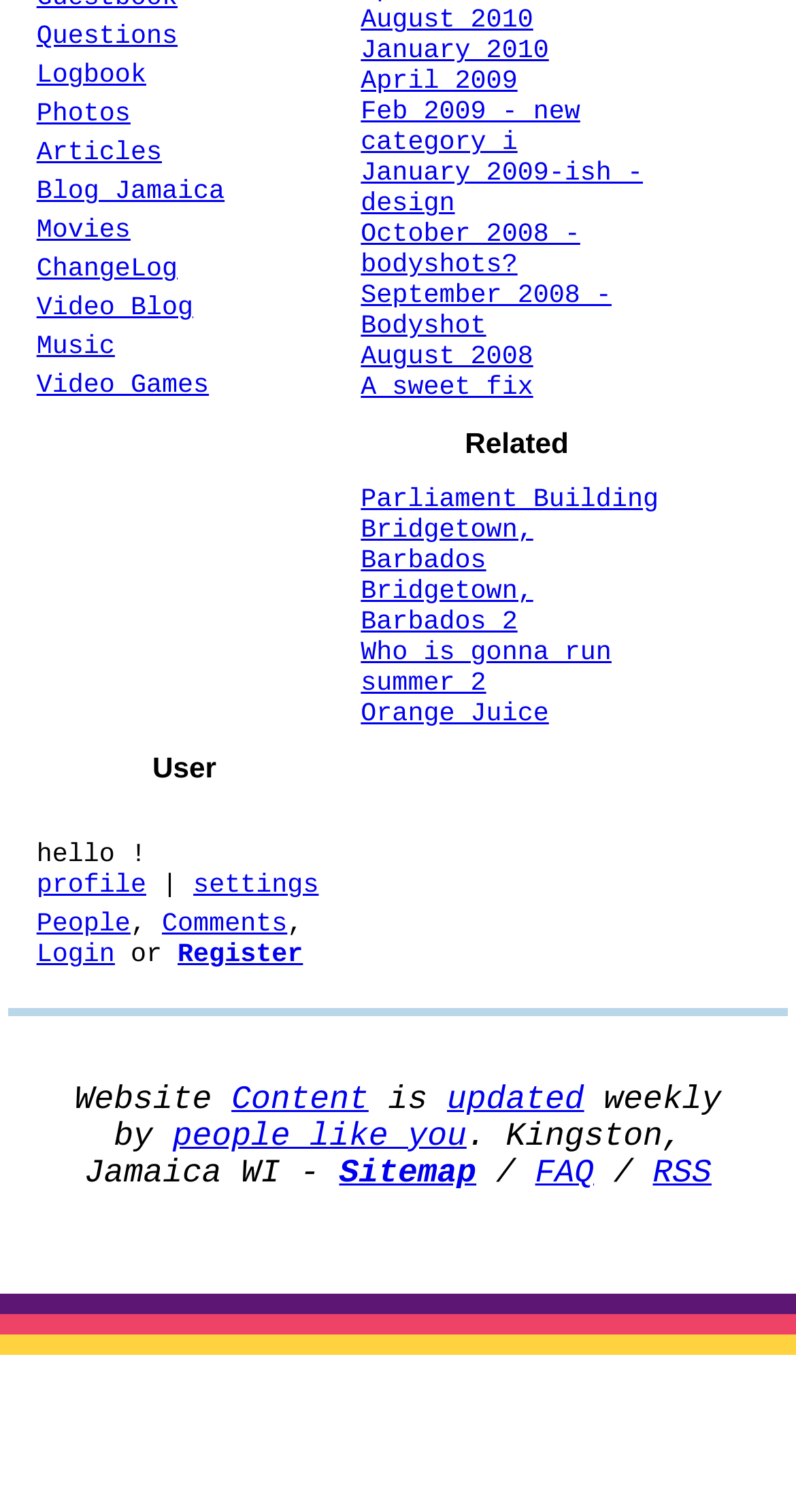Please find the bounding box coordinates of the element that must be clicked to perform the given instruction: "Go to settings". The coordinates should be four float numbers from 0 to 1, i.e., [left, top, right, bottom].

[0.243, 0.575, 0.4, 0.595]